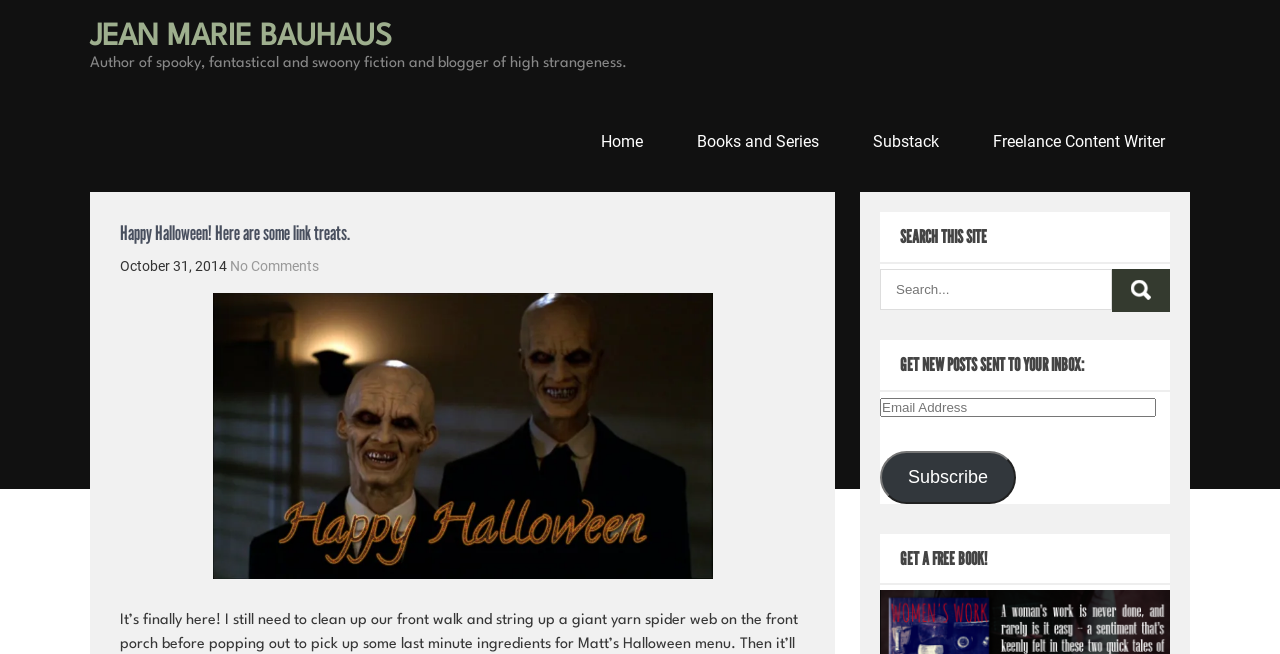Determine the bounding box coordinates of the UI element described below. Use the format (top-left x, top-left y, bottom-right x, bottom-right y) with floating point numbers between 0 and 1: Short Films

None